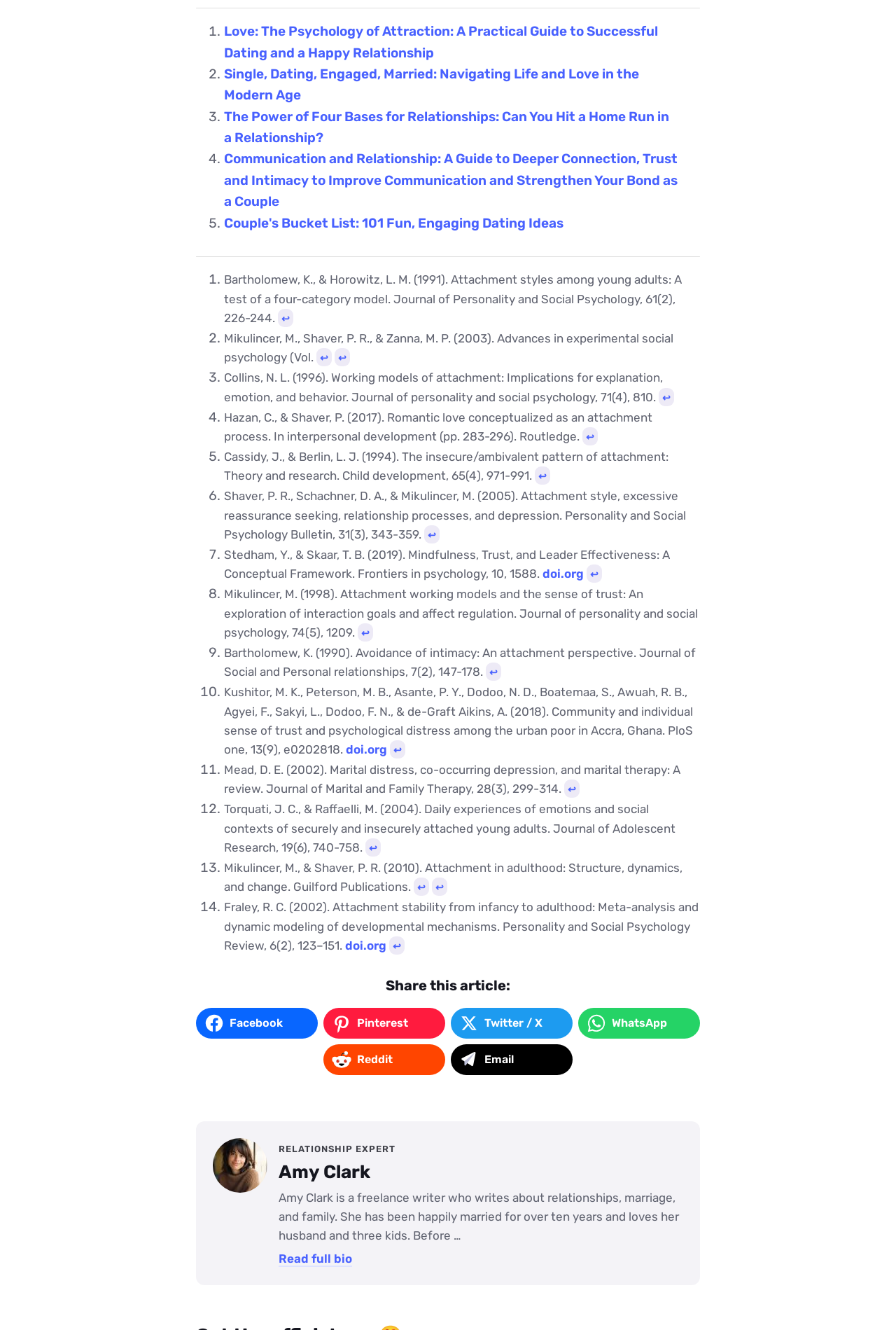Provide the bounding box coordinates for the area that should be clicked to complete the instruction: "Click on 'doi.org'".

[0.605, 0.426, 0.652, 0.437]